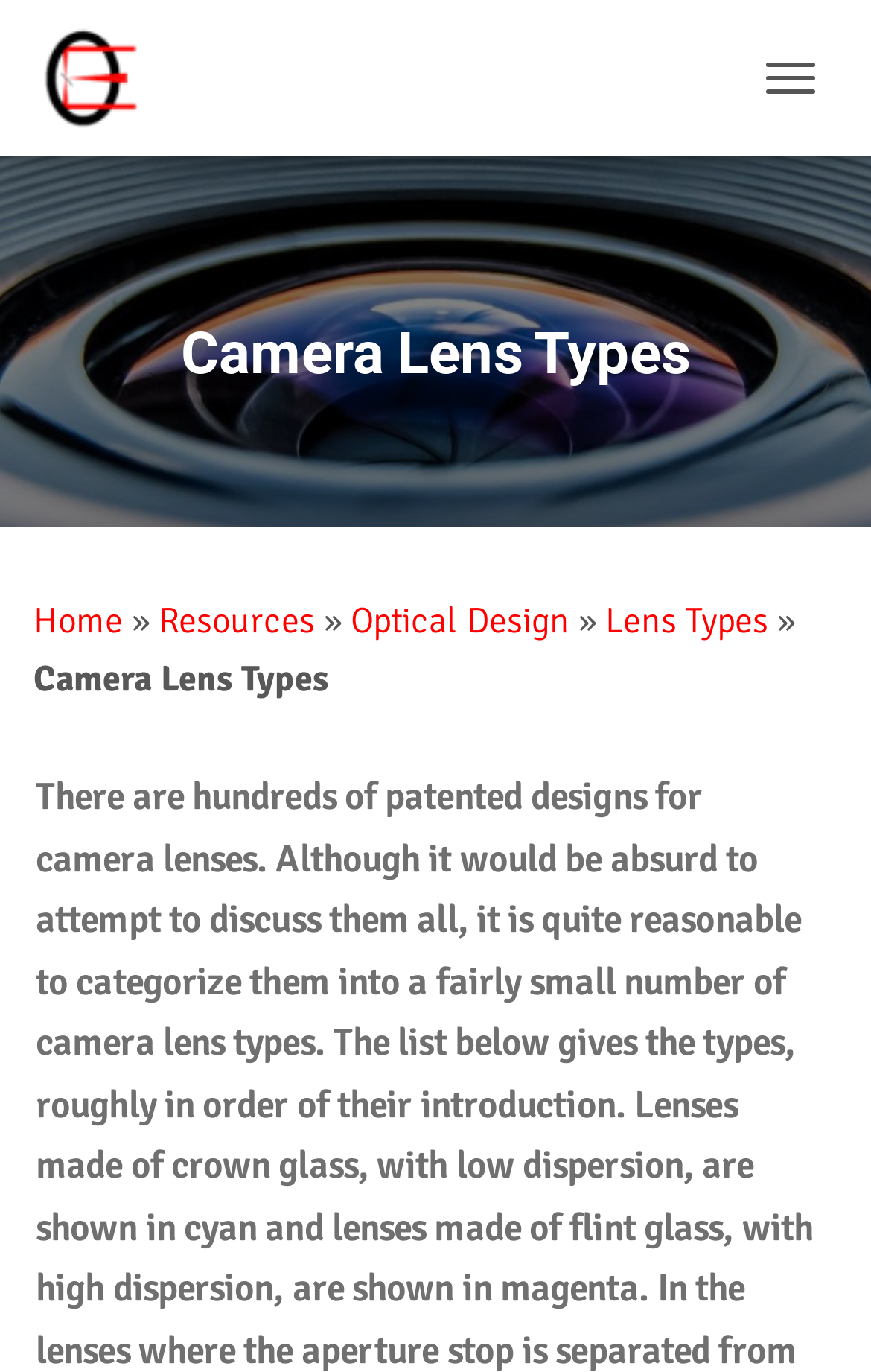Respond with a single word or phrase to the following question: What is the purpose of the 'TOGGLE NAVIGATION' button?

To toggle navigation